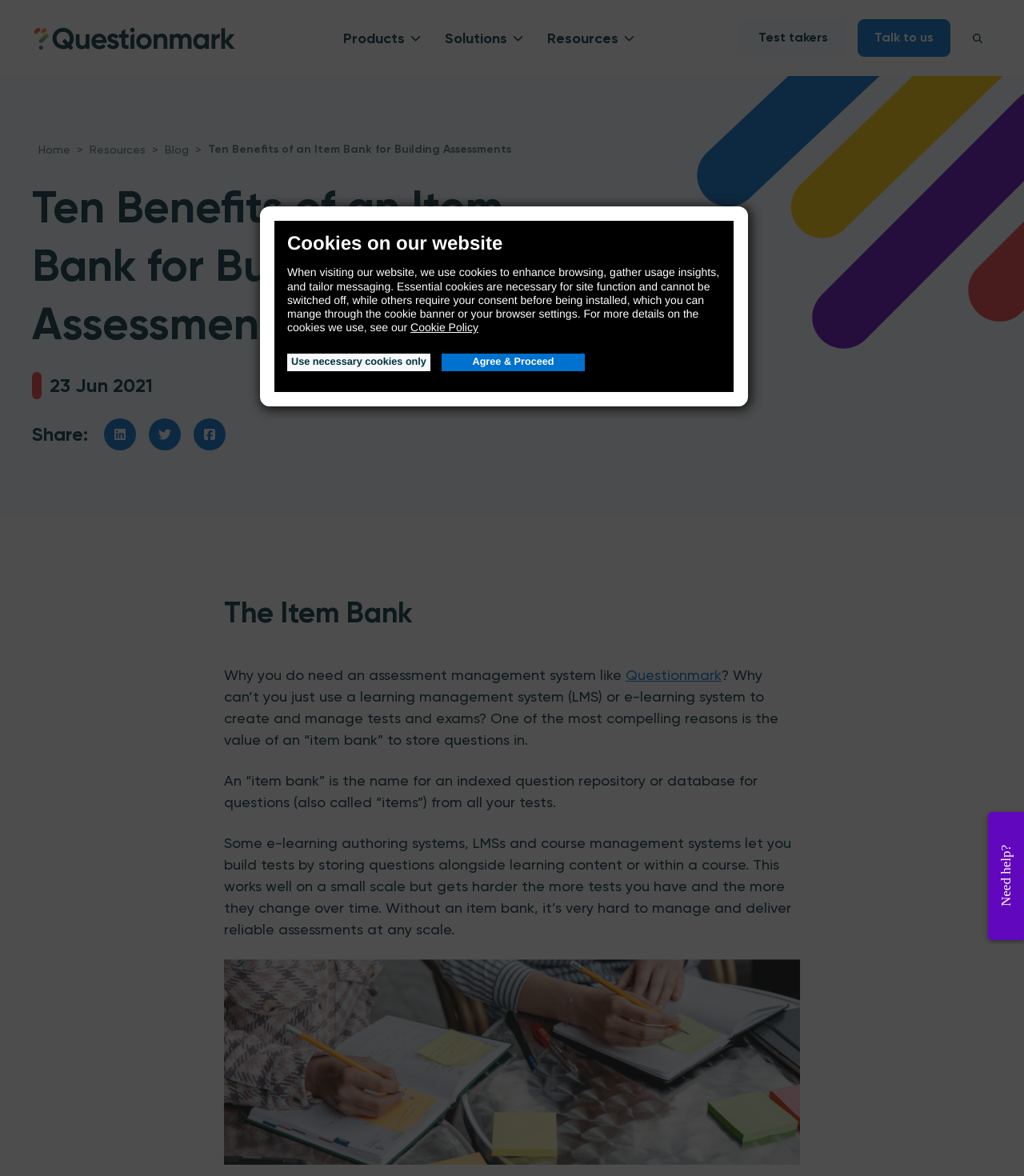Please identify the bounding box coordinates of the clickable area that will allow you to execute the instruction: "Search for something".

[0.941, 0.02, 0.969, 0.045]